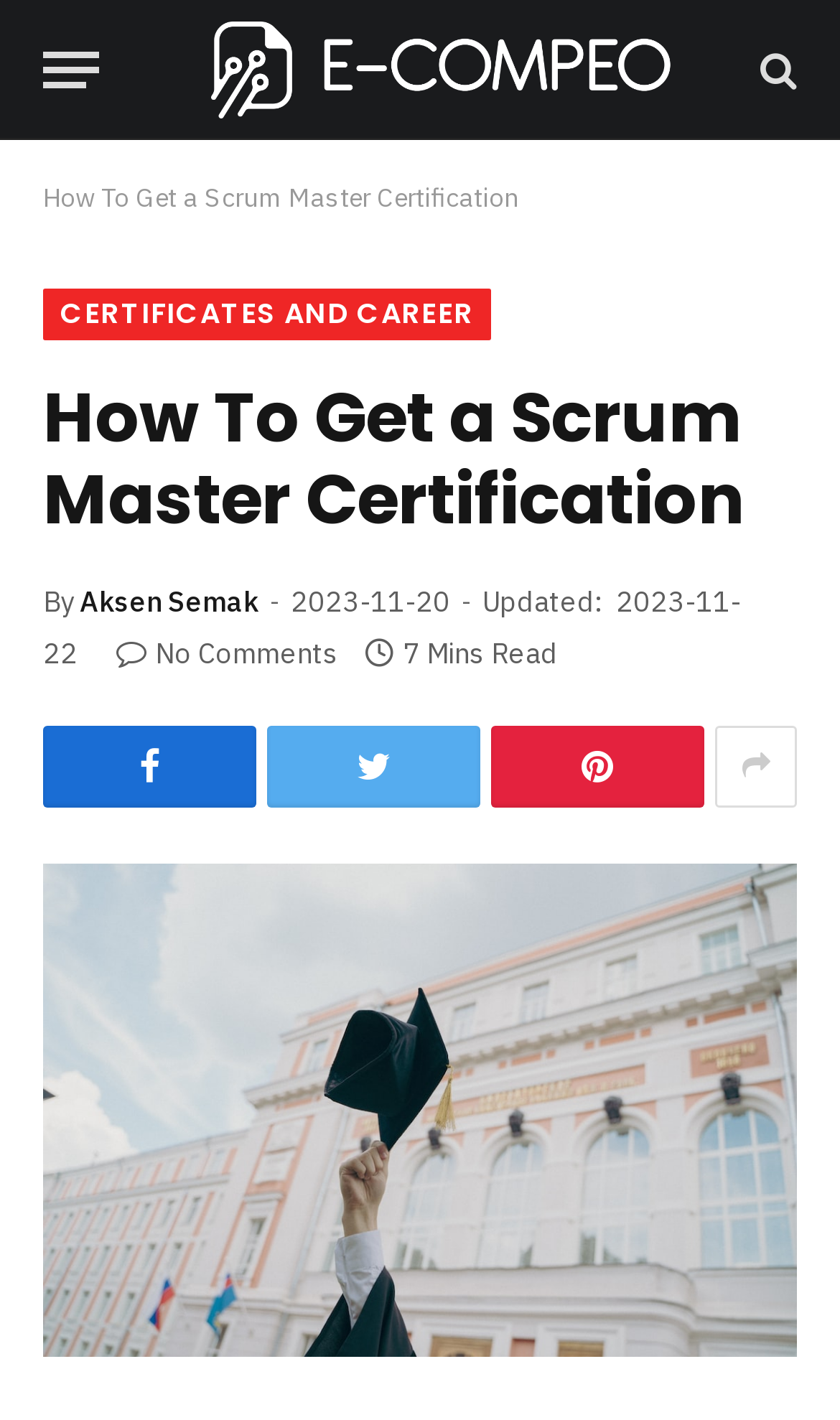Respond to the question below with a single word or phrase:
What is the topic of the article?

Scrum Master Certification